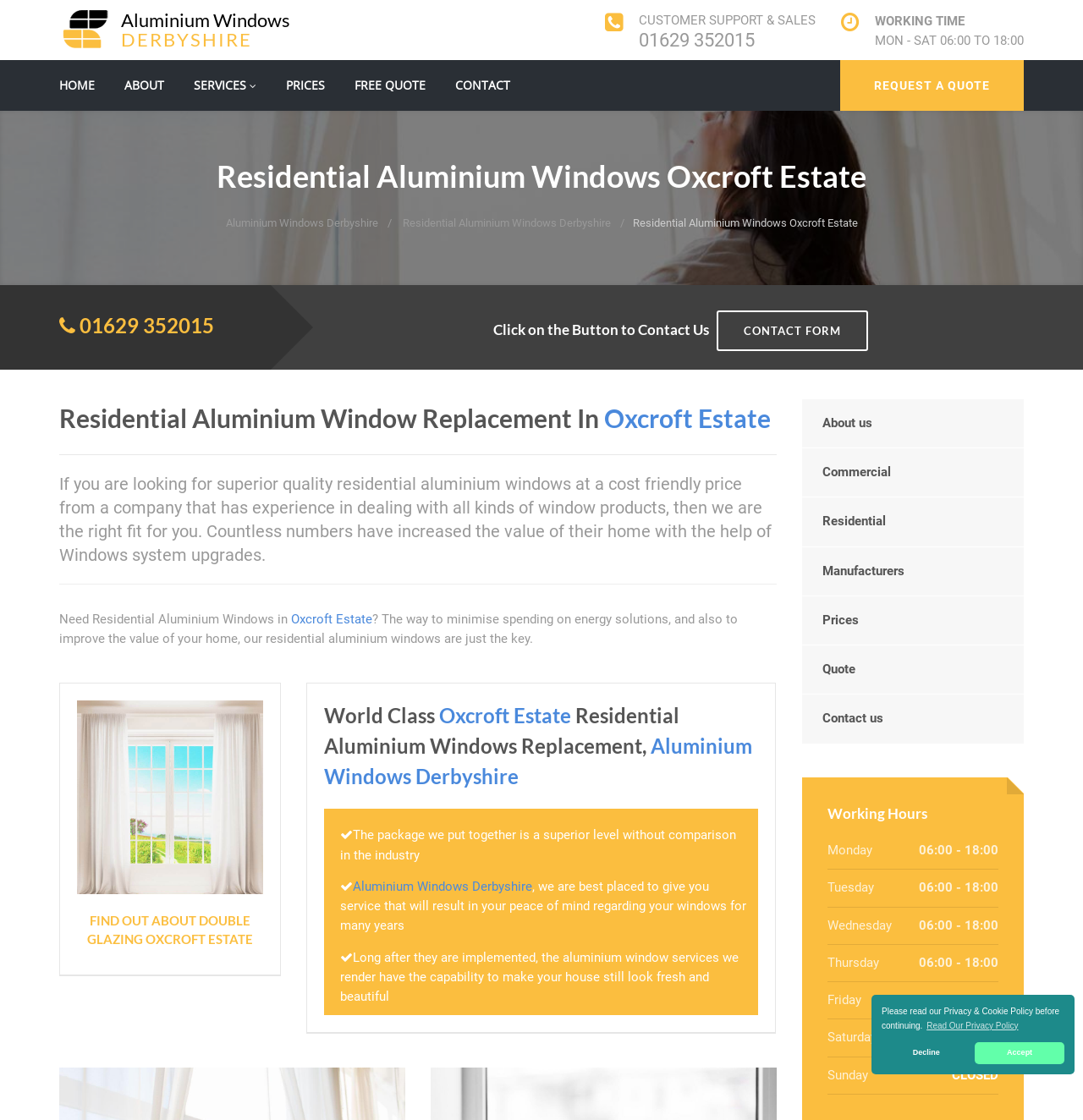What are the working hours of the company?
Please provide a comprehensive and detailed answer to the question.

I found the working hours by looking at the bottom-right section of the webpage, where it says 'WORKING TIME' and then lists the days of the week with the corresponding hours.